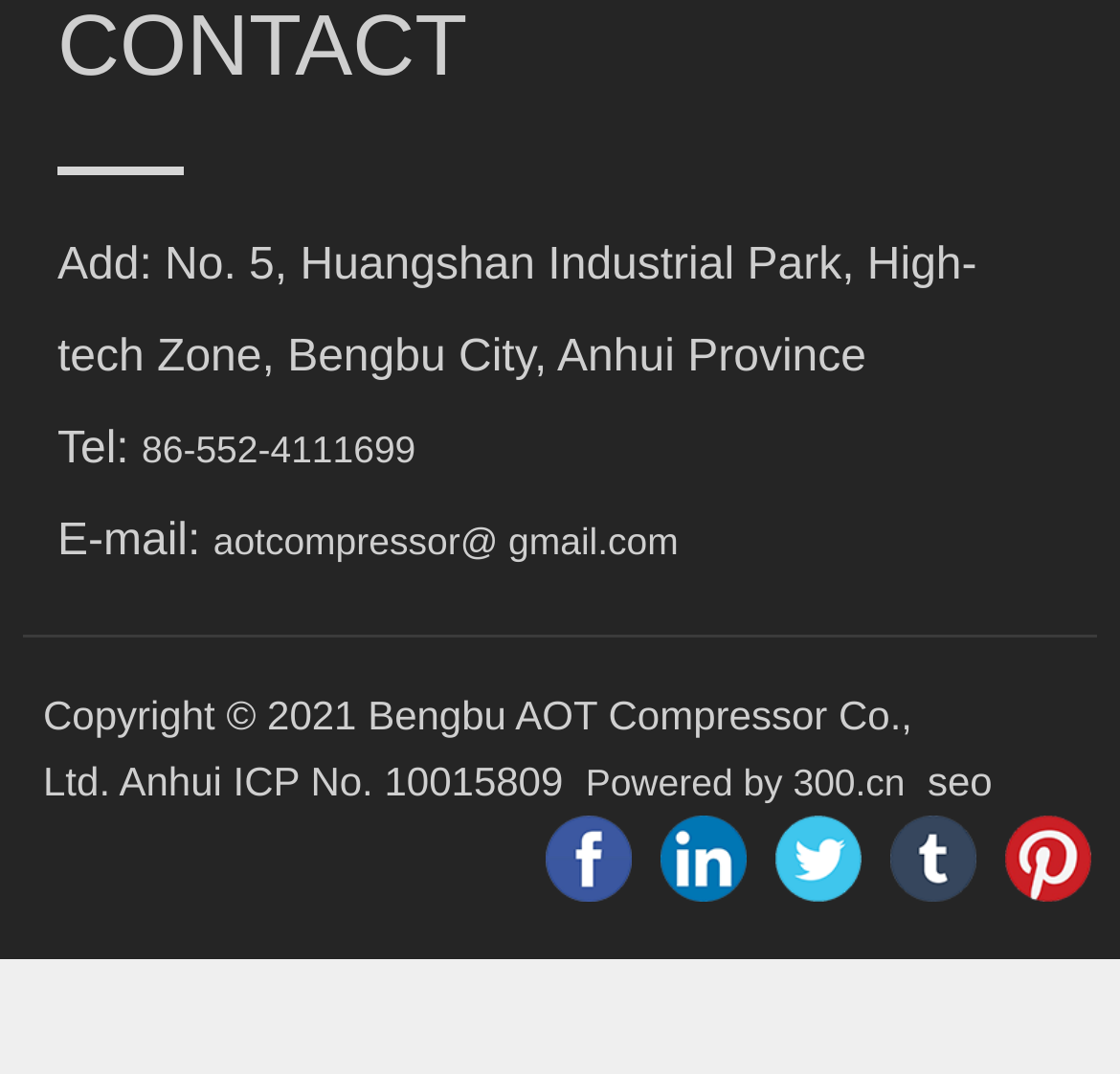What is the company's address?
Answer the question with detailed information derived from the image.

I found the company's address by looking at the StaticText element with the OCR text 'Add: No. 5, Huangshan Industrial Park, High-tech Zone, Bengbu City, Anhui Province'.